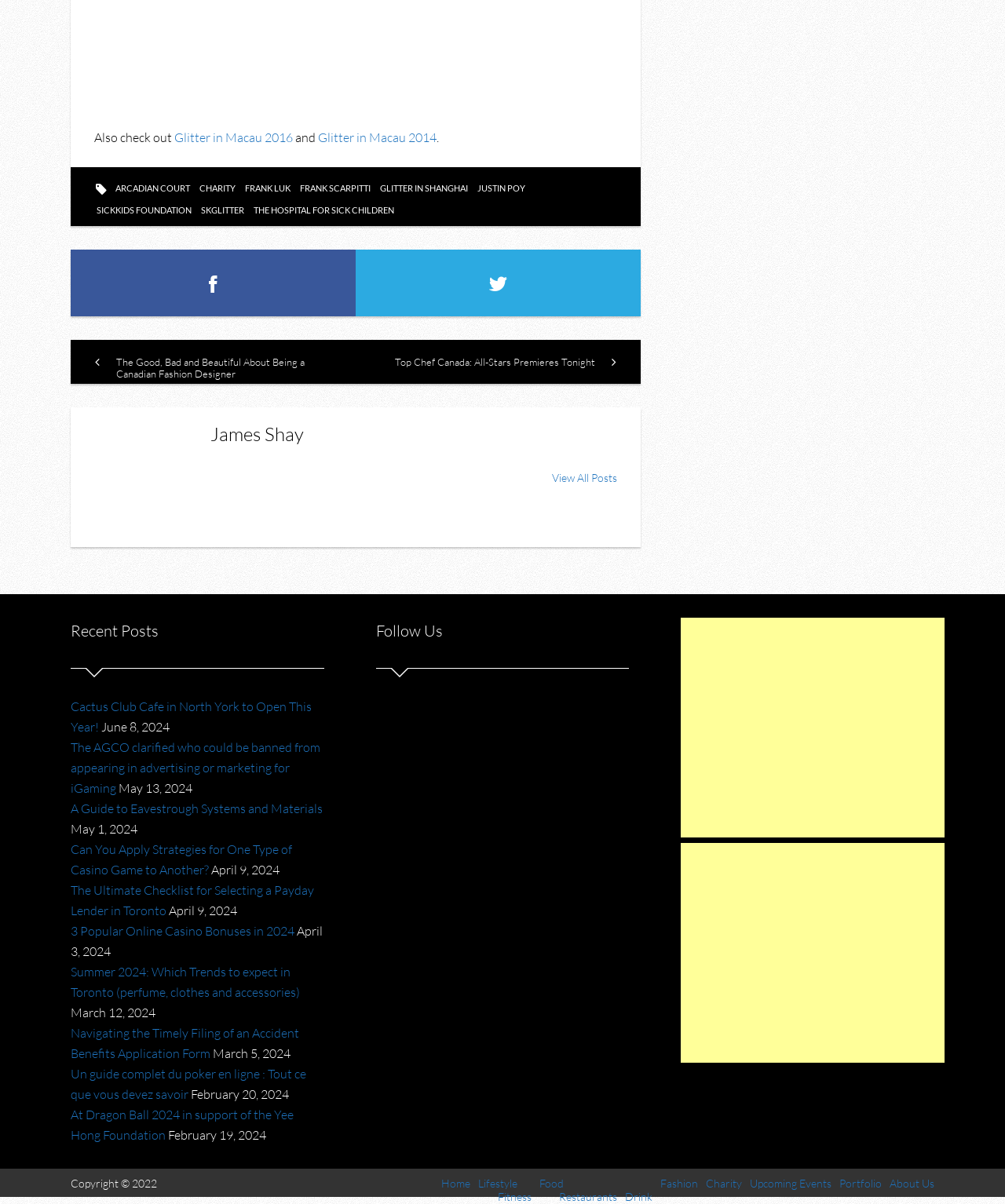Kindly determine the bounding box coordinates of the area that needs to be clicked to fulfill this instruction: "Explore the recent post about Cactus Club Cafe".

[0.07, 0.58, 0.31, 0.61]